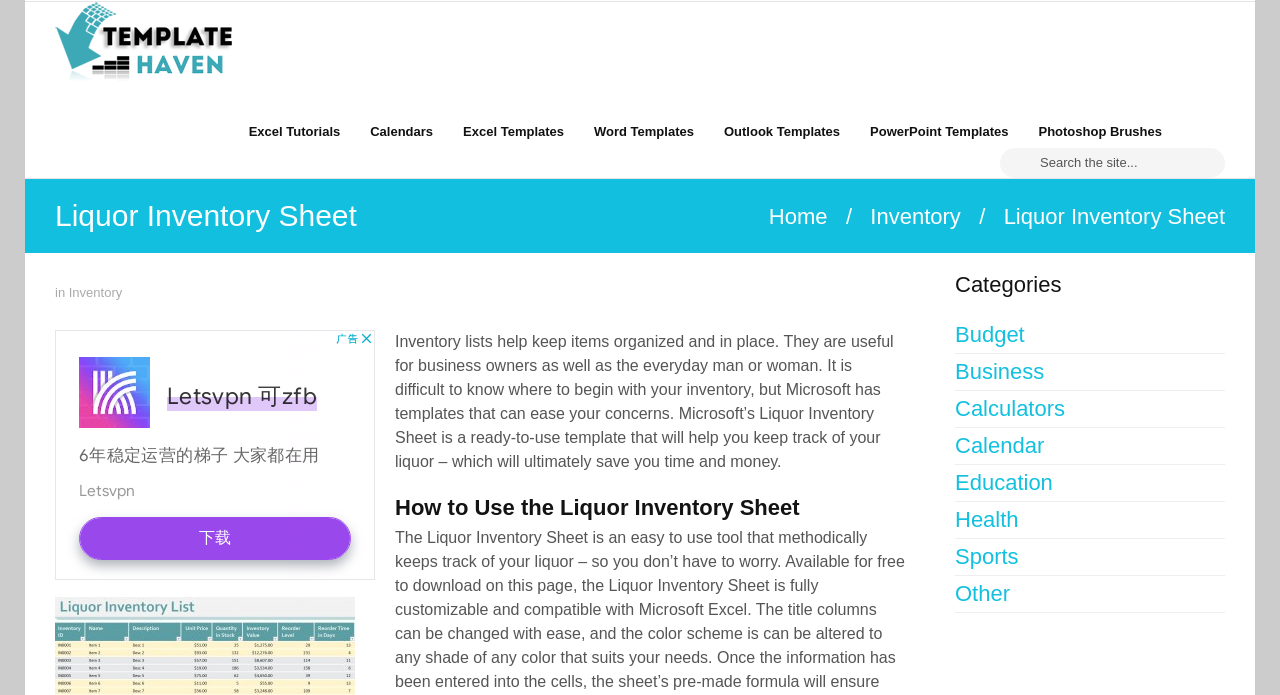Can you show the bounding box coordinates of the region to click on to complete the task described in the instruction: "View news about Bret Michaels"?

None